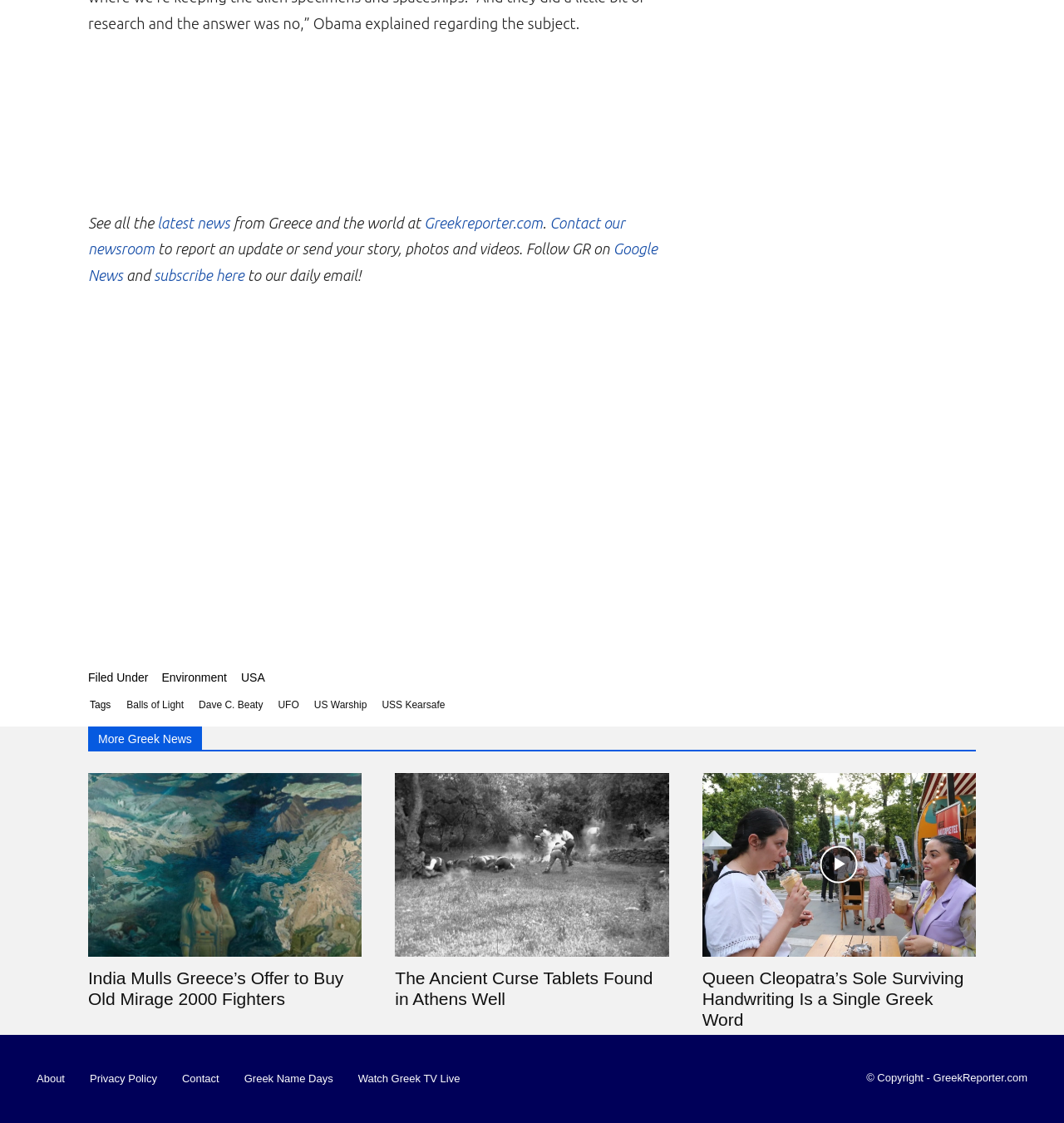Please identify the bounding box coordinates of the element I should click to complete this instruction: 'Follow Greek Reporter on Facebook'. The coordinates should be given as four float numbers between 0 and 1, like this: [left, top, right, bottom].

[0.083, 0.544, 0.18, 0.574]